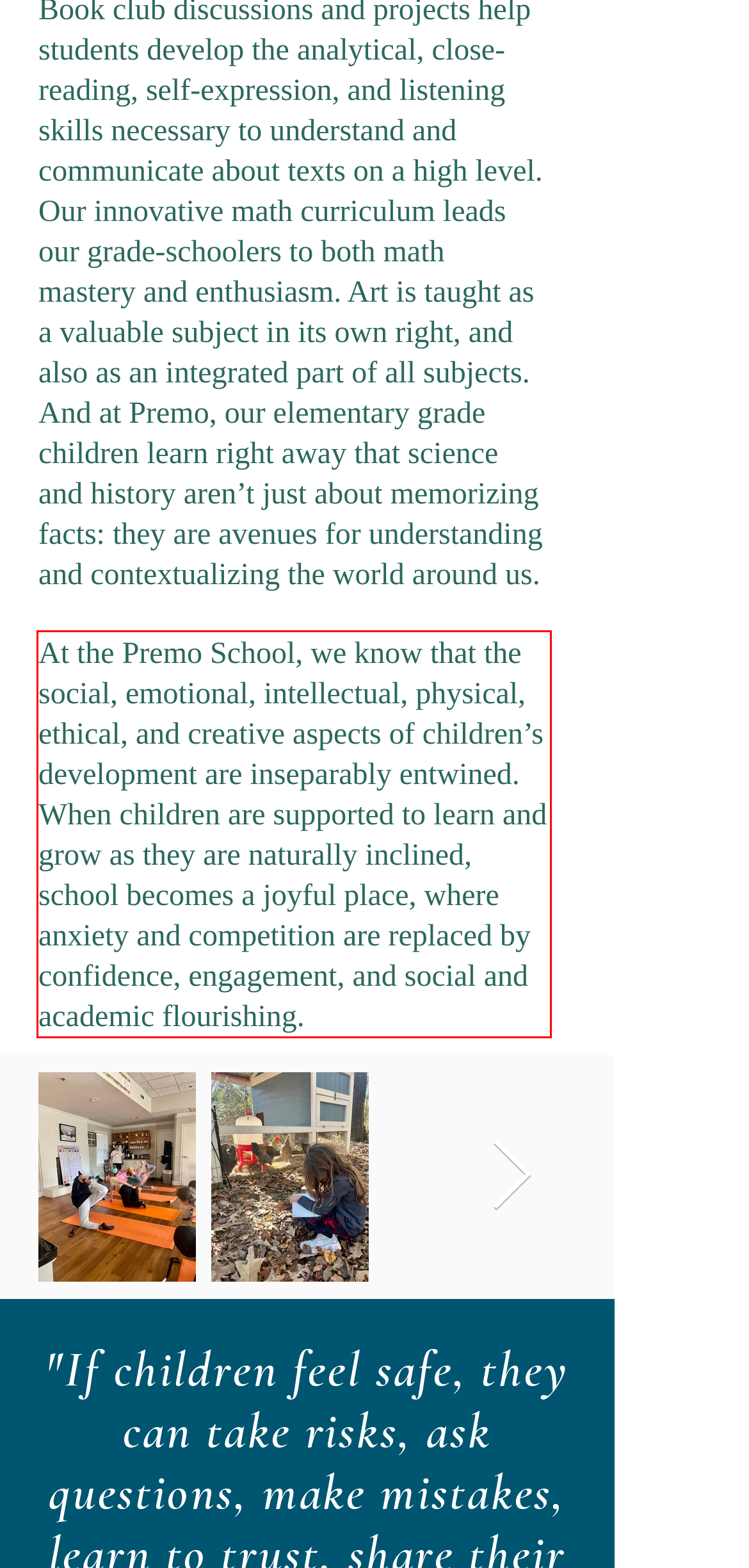Extract and provide the text found inside the red rectangle in the screenshot of the webpage.

At the Premo School, we know that the social, emotional, intellectual, physical, ethical, and creative aspects of children’s development are inseparably entwined. When children are supported to learn and grow as they are naturally inclined, school becomes a joyful place, where anxiety and competition are replaced by confidence, engagement, and social and academic flourishing.